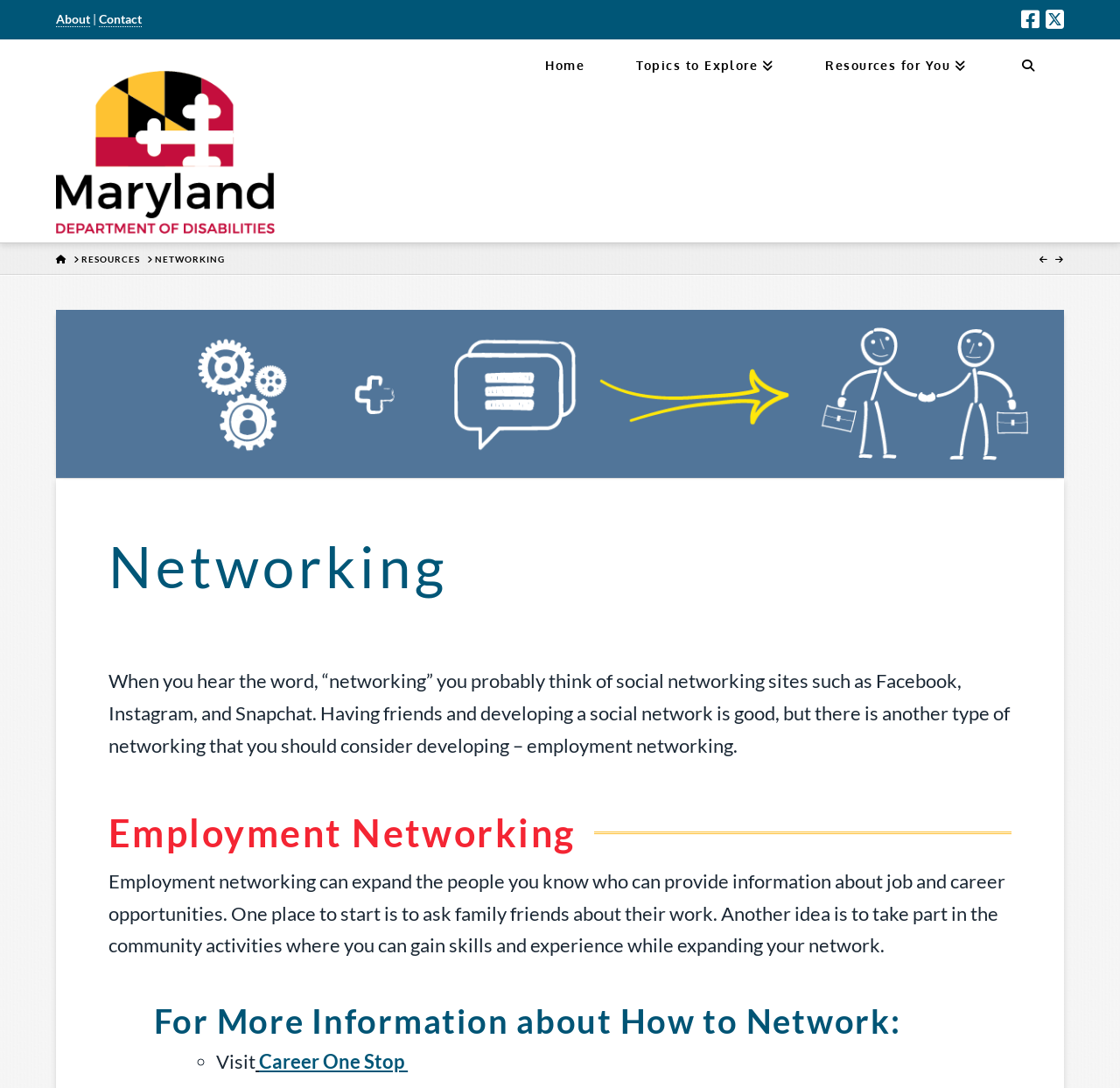Please identify the bounding box coordinates of the element that needs to be clicked to execute the following command: "Click the 'About' link". Provide the bounding box using four float numbers between 0 and 1, formatted as [left, top, right, bottom].

None